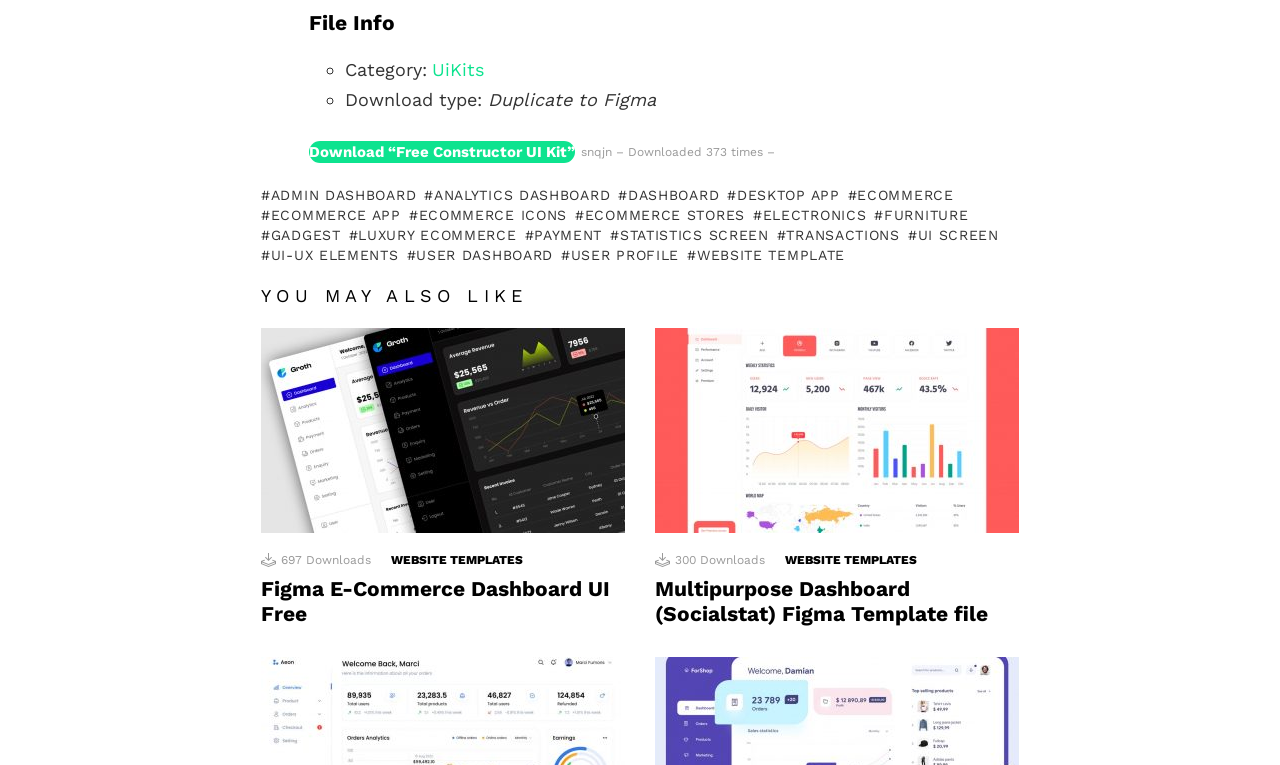What is the download type of the file?
Answer the question based on the image using a single word or a brief phrase.

Duplicate to Figma